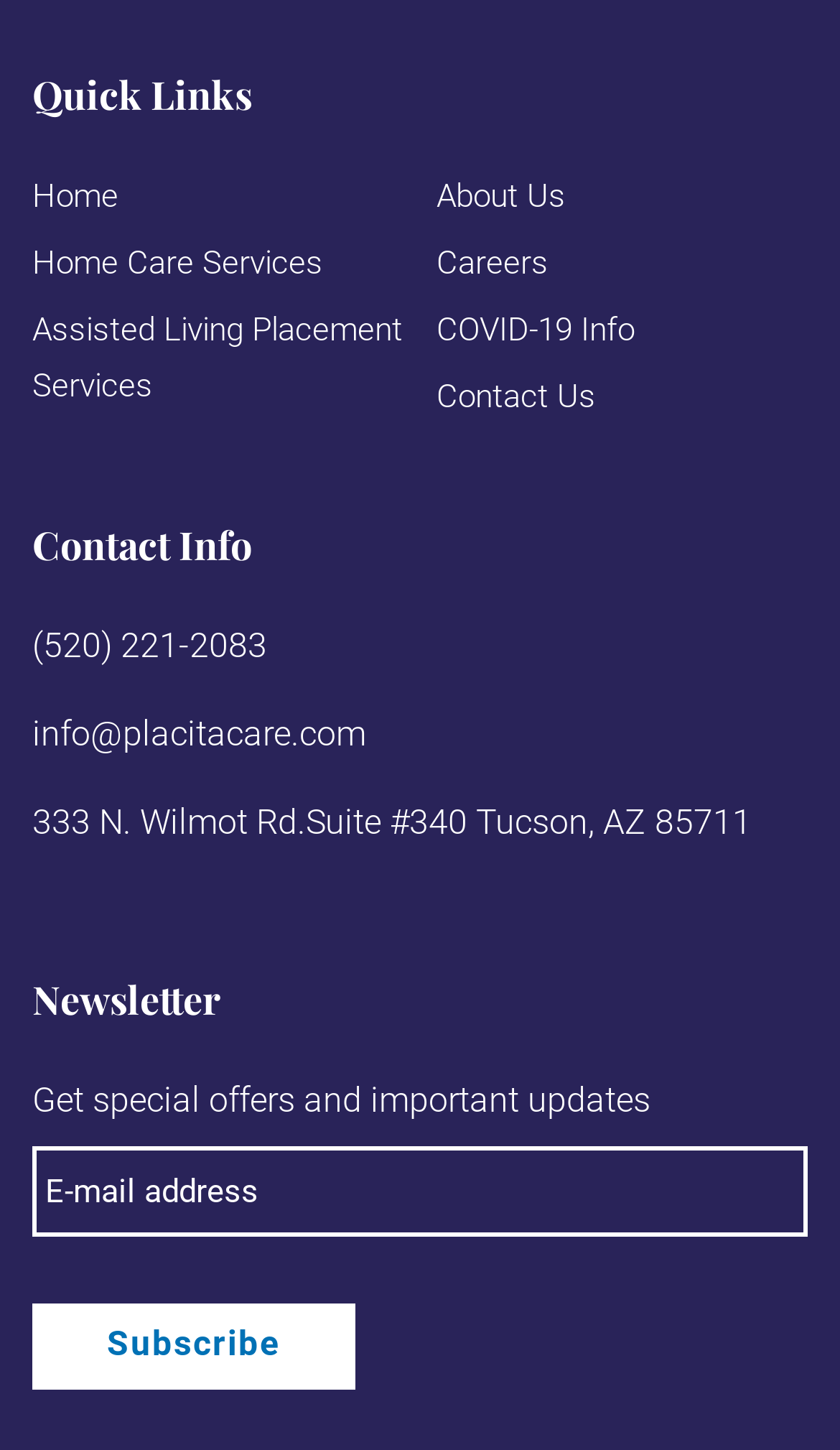Give a concise answer using one word or a phrase to the following question:
What is the phone number listed on the website?

(520) 221-2083